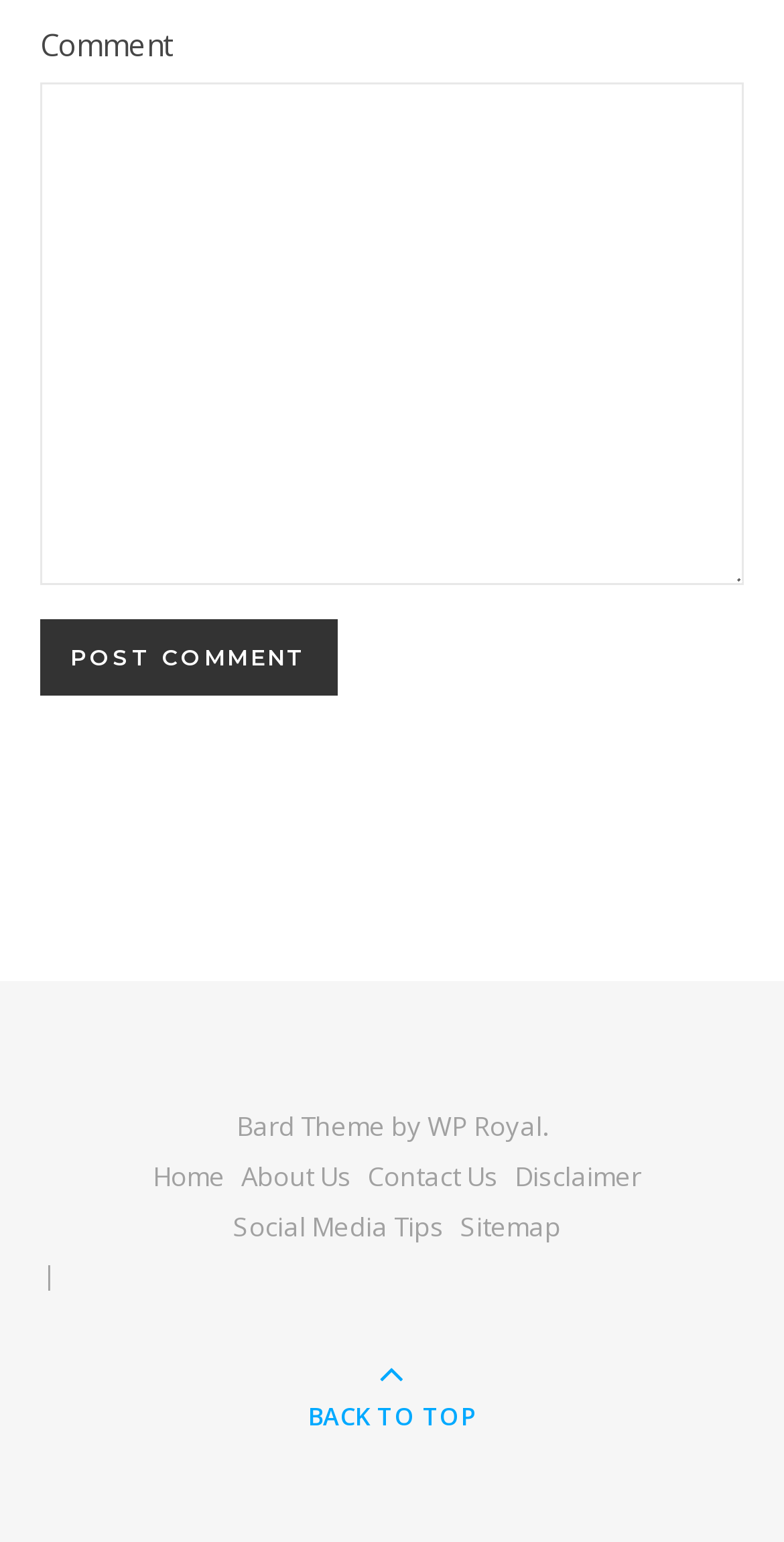Please determine the bounding box coordinates of the area that needs to be clicked to complete this task: 'go to home page'. The coordinates must be four float numbers between 0 and 1, formatted as [left, top, right, bottom].

[0.195, 0.751, 0.287, 0.774]